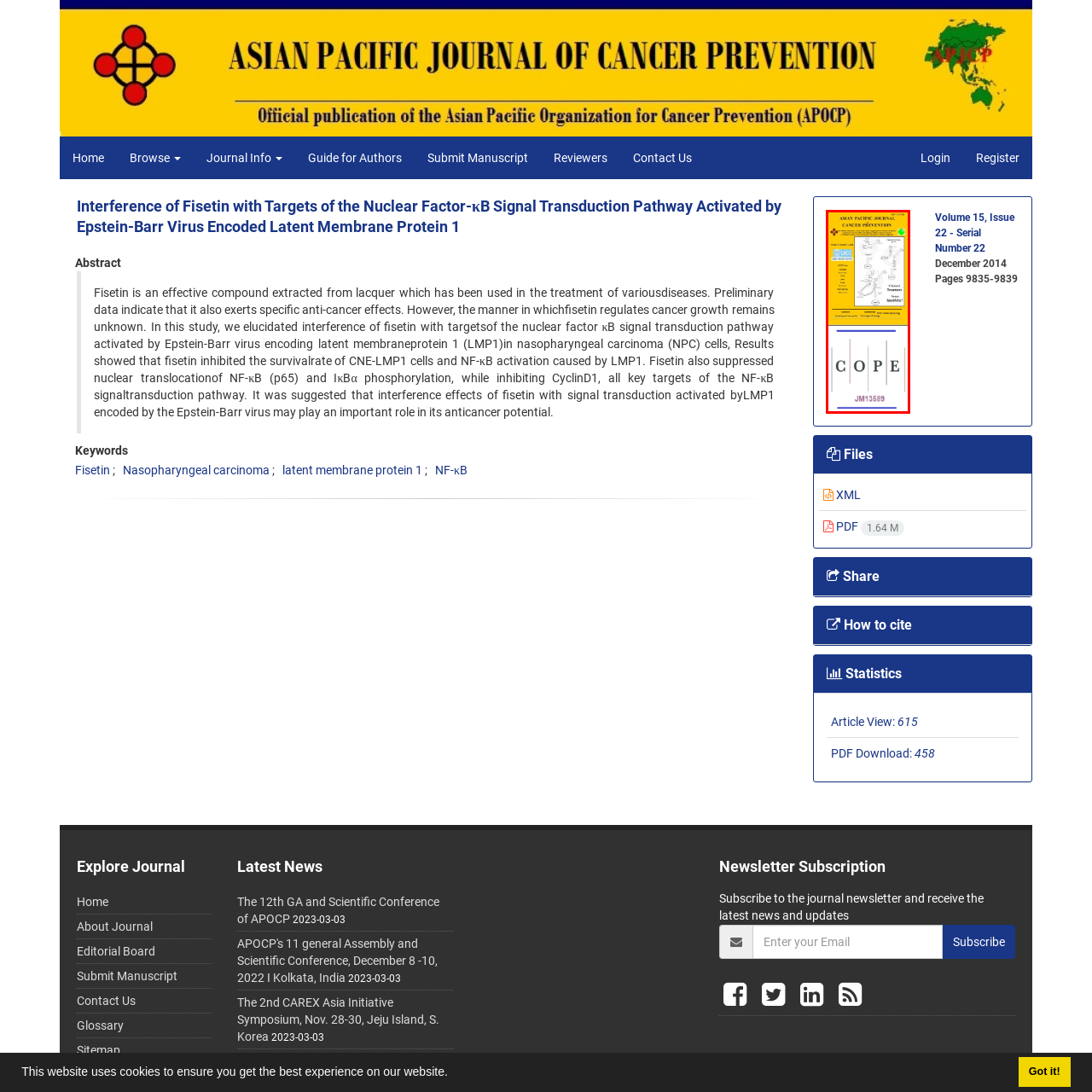Craft a comprehensive description of the image located inside the red boundary.

The image features the cover of the "Asian Pacific Journal of Cancer Prevention," highlighting key elements related to cancer research and prevention. The cover predominantly features a bright yellow background, which emphasizes the journal's title and details. Accompanying graphical elements likely illustrate significant findings or themes discussed in the articles, showcasing diagrams or processes relevant to cancer prevention strategies. Additionally, the journal includes the logo of the journal, affirming its authority and commitment to sharing scholarly research. At the bottom, the image references COPE (Committee on Publication Ethics), indicating the journal's adherence to ethical publishing practices, alongside the identifier "JM13589," which suggests it is a unique designation for article tracking or submission.